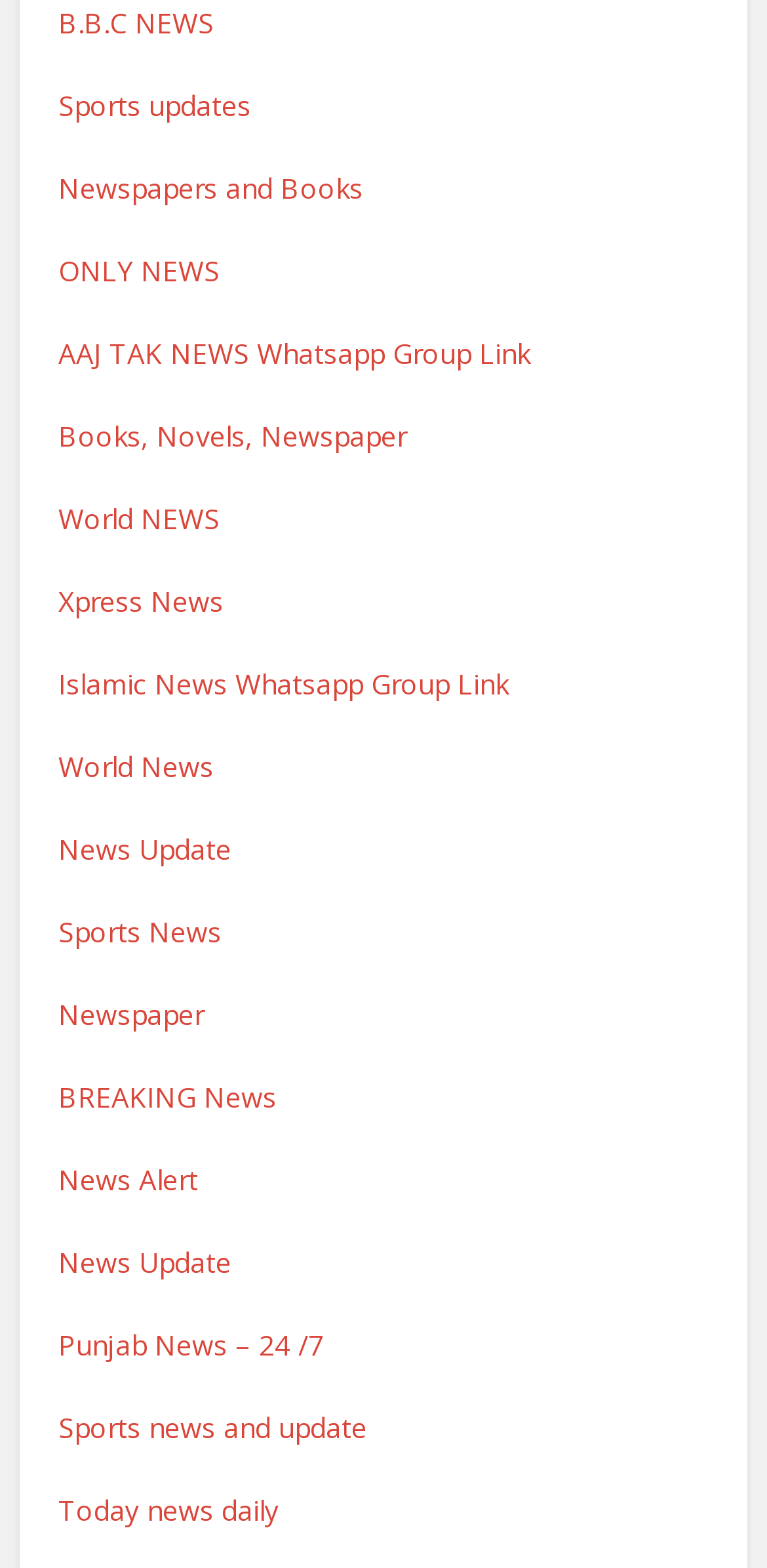Identify the bounding box for the element characterized by the following description: "World NEWS".

[0.076, 0.319, 0.287, 0.343]